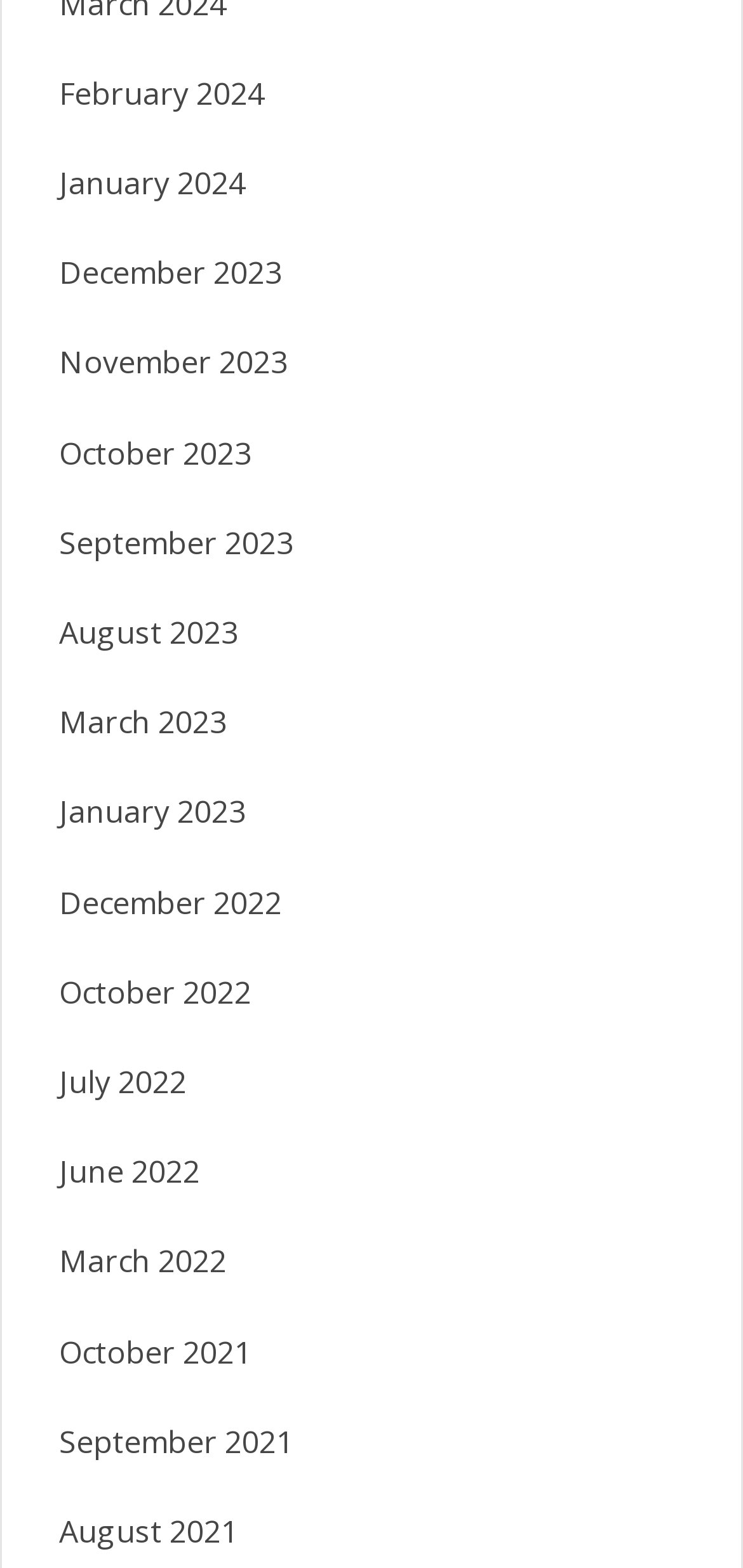For the element described, predict the bounding box coordinates as (top-left x, top-left y, bottom-right x, bottom-right y). All values should be between 0 and 1. Element description: September 2021

[0.079, 0.906, 0.395, 0.932]